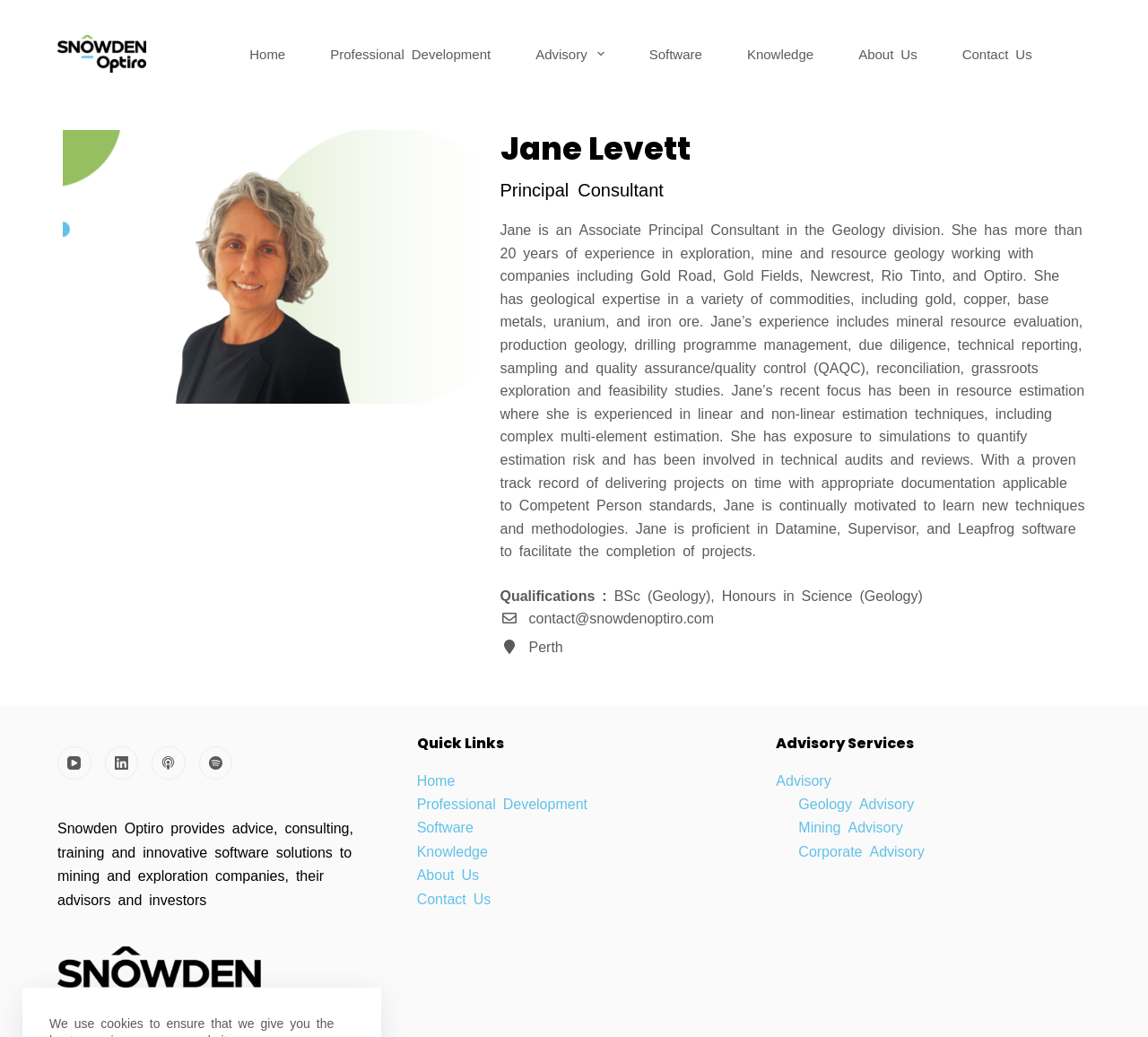Please find the bounding box coordinates of the element's region to be clicked to carry out this instruction: "Share on Twitter".

None